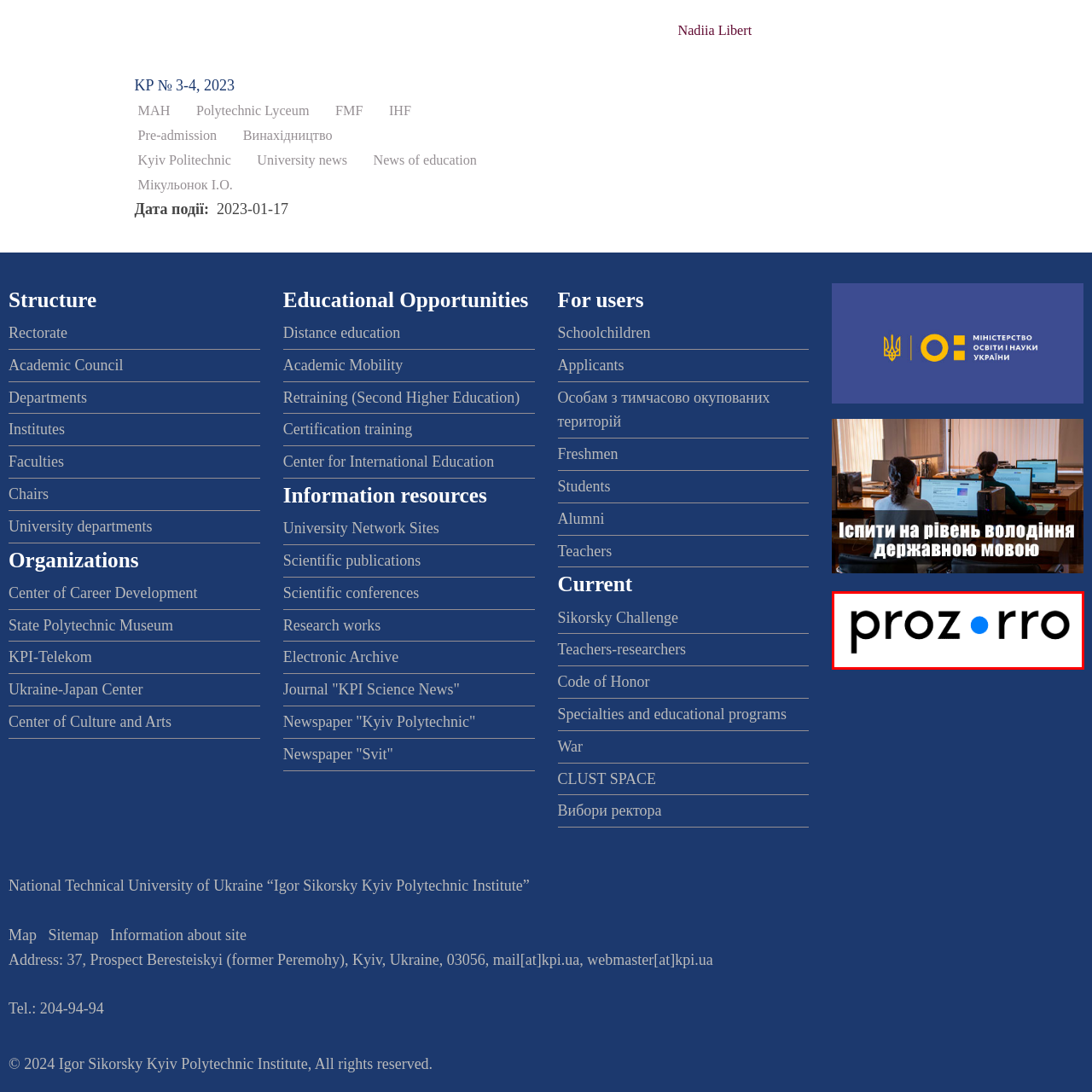Pay attention to the image inside the red rectangle, What is the purpose of ProZorro? Answer briefly with a single word or phrase.

Promoting open and competitive procurement processes